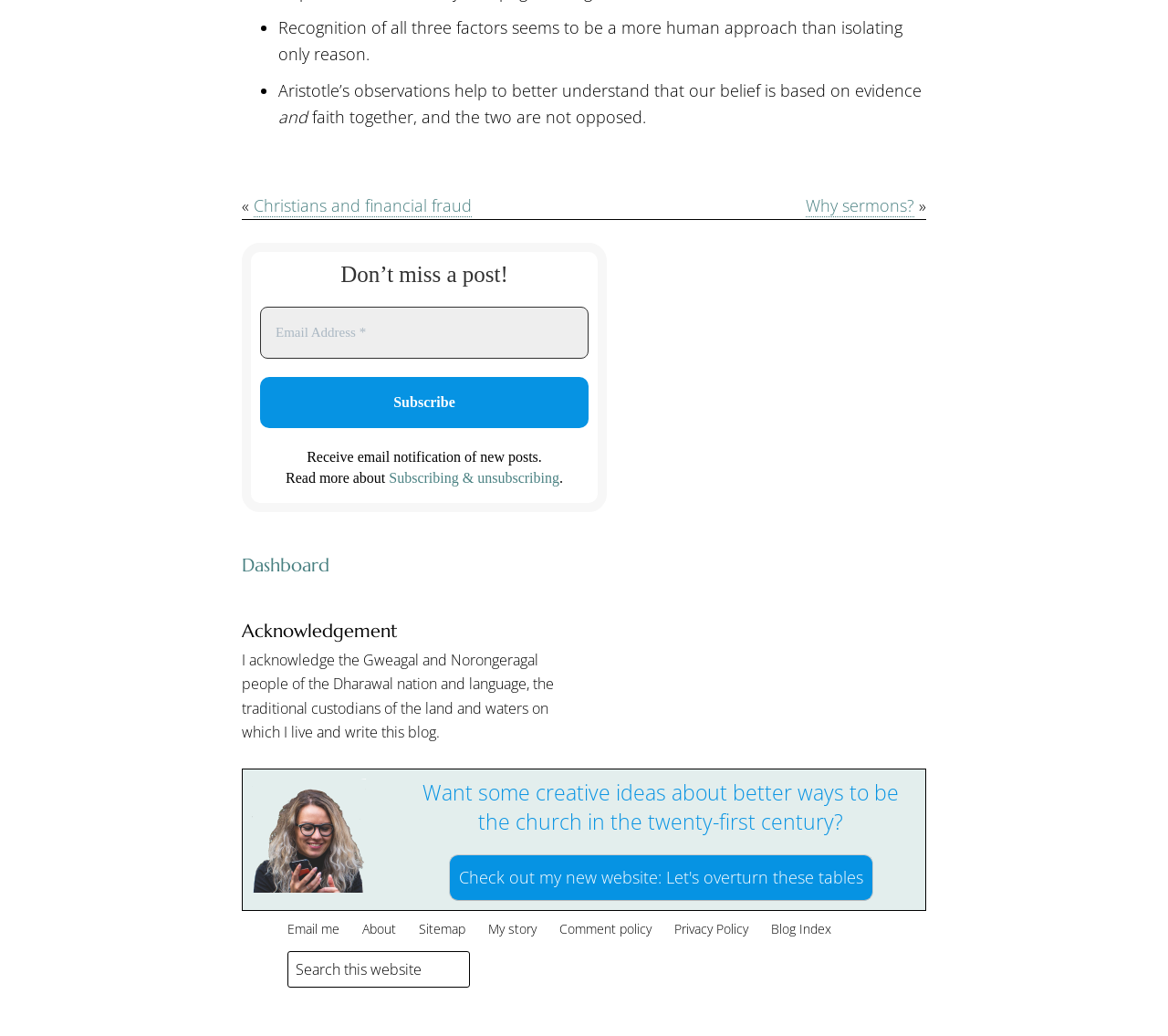Identify the bounding box of the UI element described as follows: "Comment policy". Provide the coordinates as four float numbers in the range of 0 to 1 [left, top, right, bottom].

[0.479, 0.888, 0.558, 0.905]